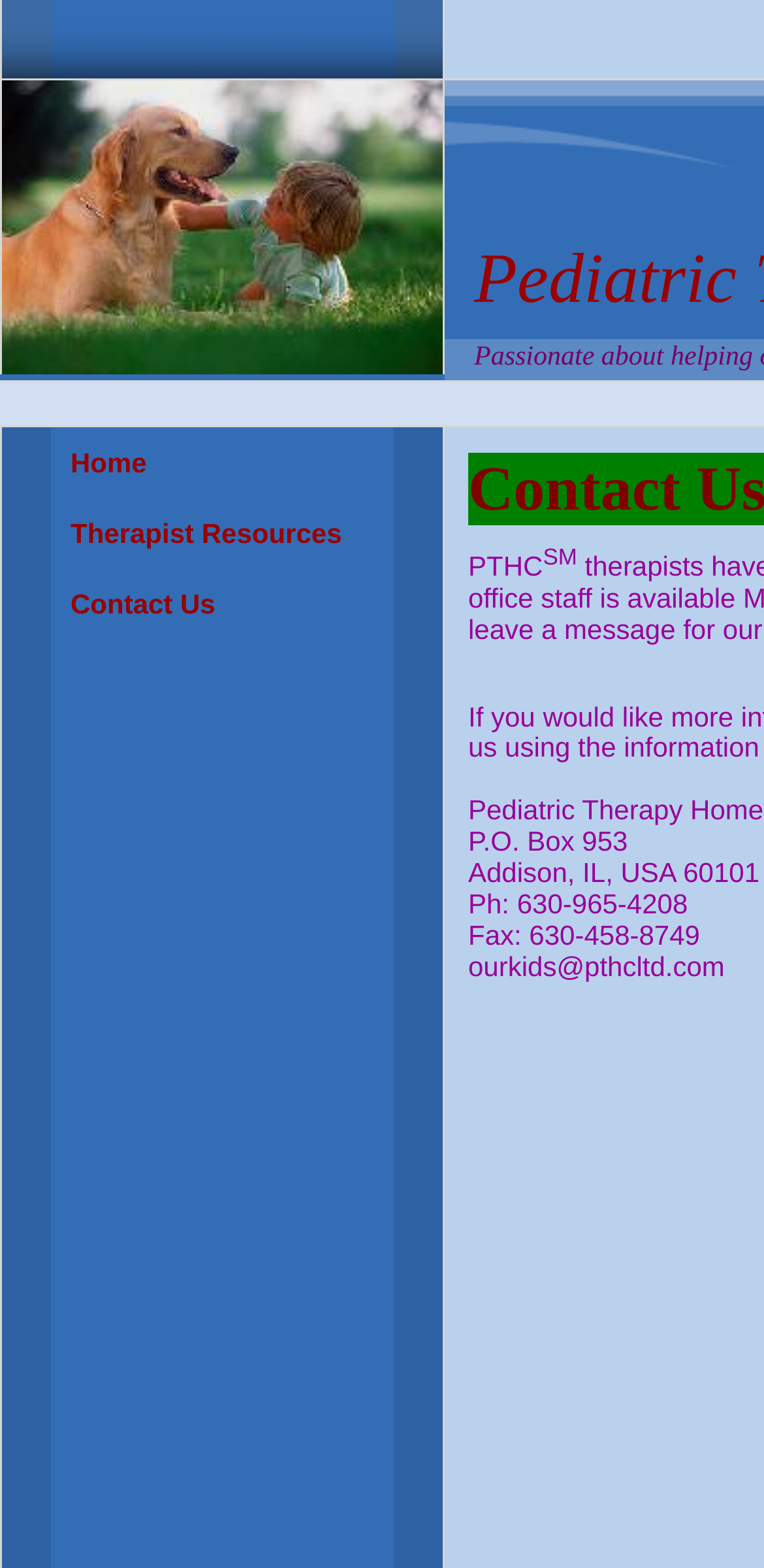What is the phone number?
Give a detailed and exhaustive answer to the question.

I located the 'Contact Us' section and found a StaticText element with the phone number 'Ph: 630-965-4208'.